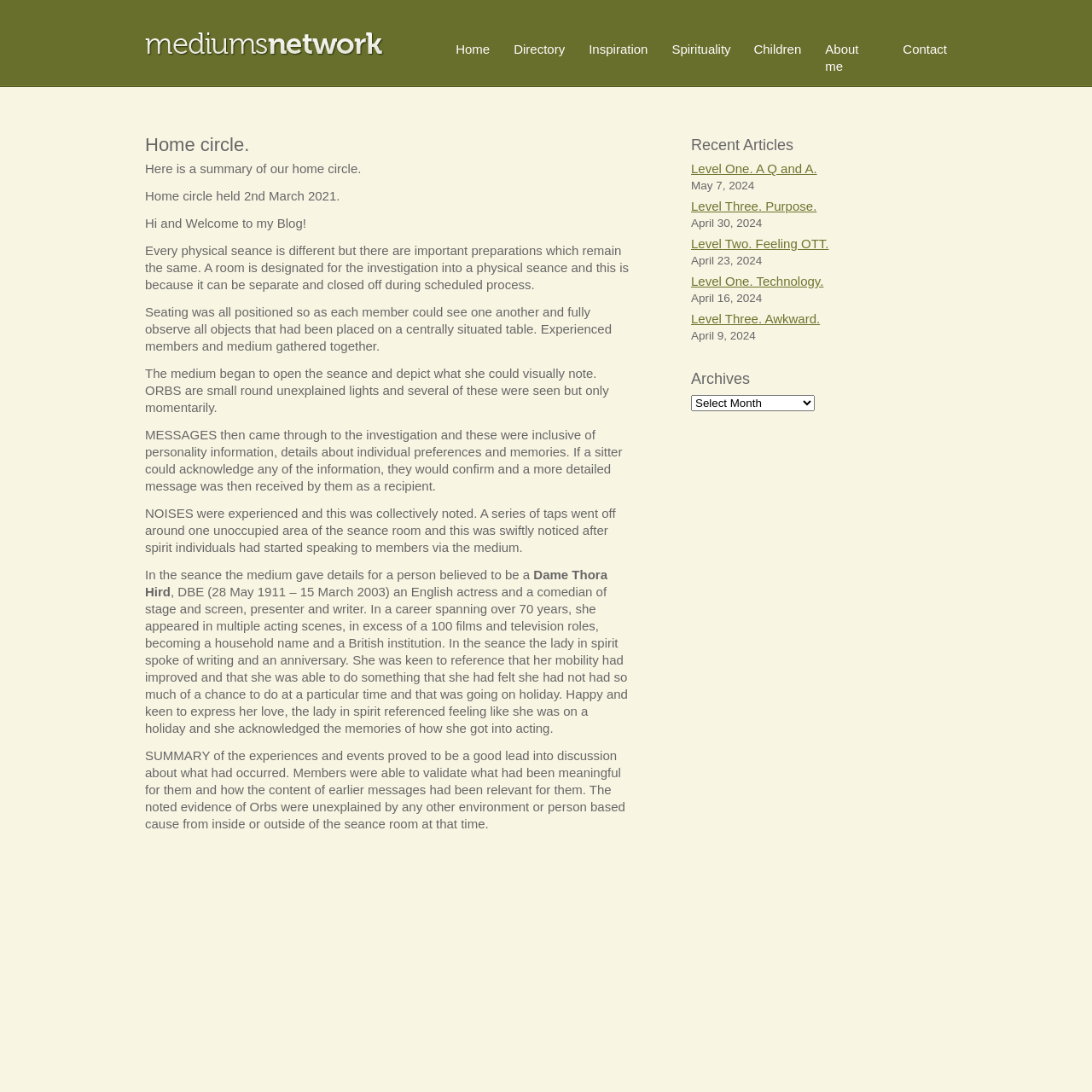Determine the bounding box coordinates of the region that needs to be clicked to achieve the task: "View the 'Recent Articles' section".

[0.633, 0.125, 0.867, 0.141]